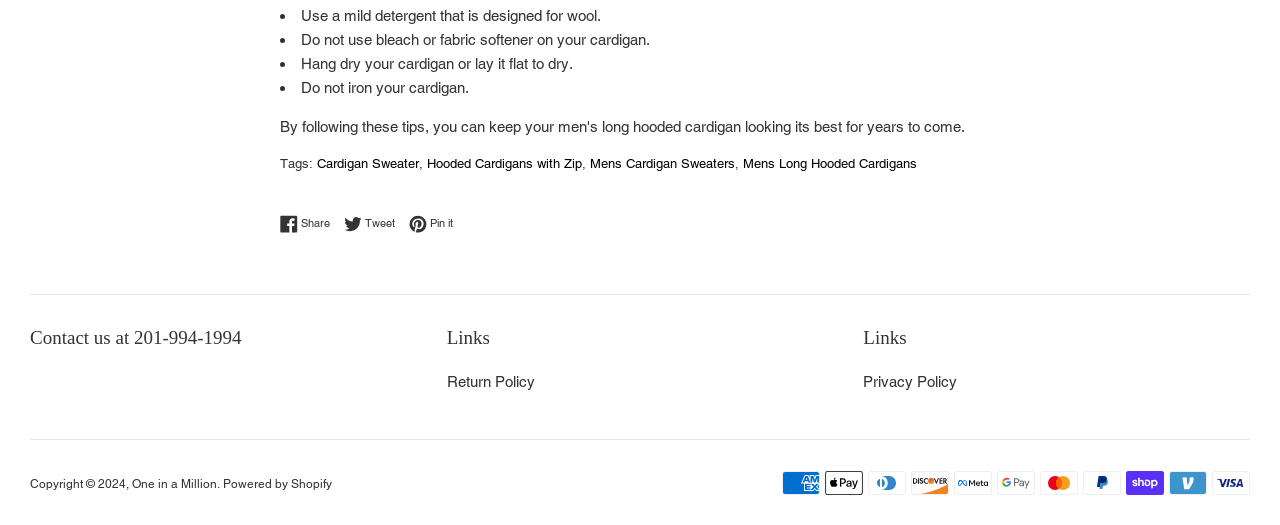Pinpoint the bounding box coordinates of the area that should be clicked to complete the following instruction: "Click on the link 'One in a Million'". The coordinates must be given as four float numbers between 0 and 1, i.e., [left, top, right, bottom].

[0.103, 0.908, 0.17, 0.935]